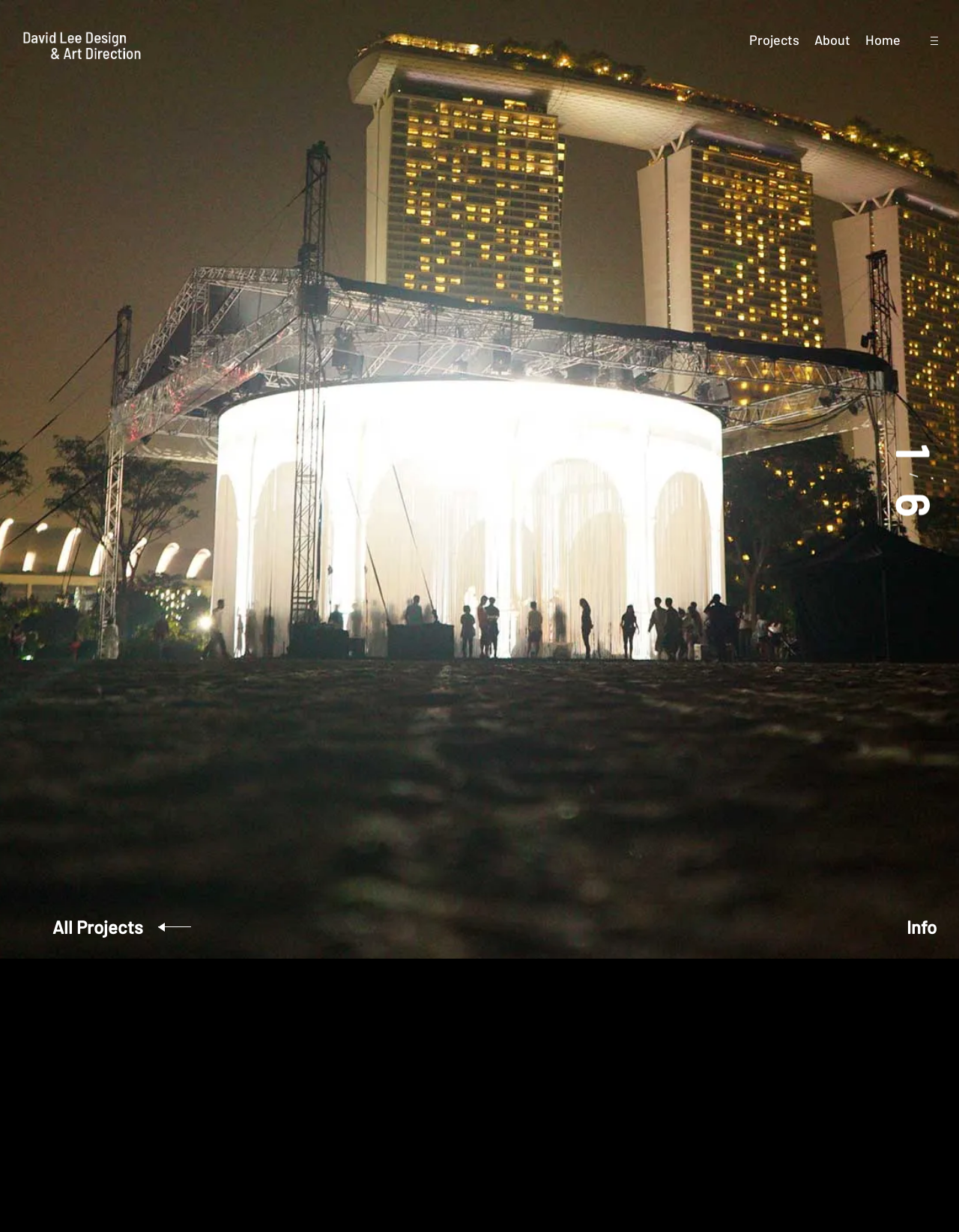How many links are in the top navigation bar?
Give a single word or phrase answer based on the content of the image.

3